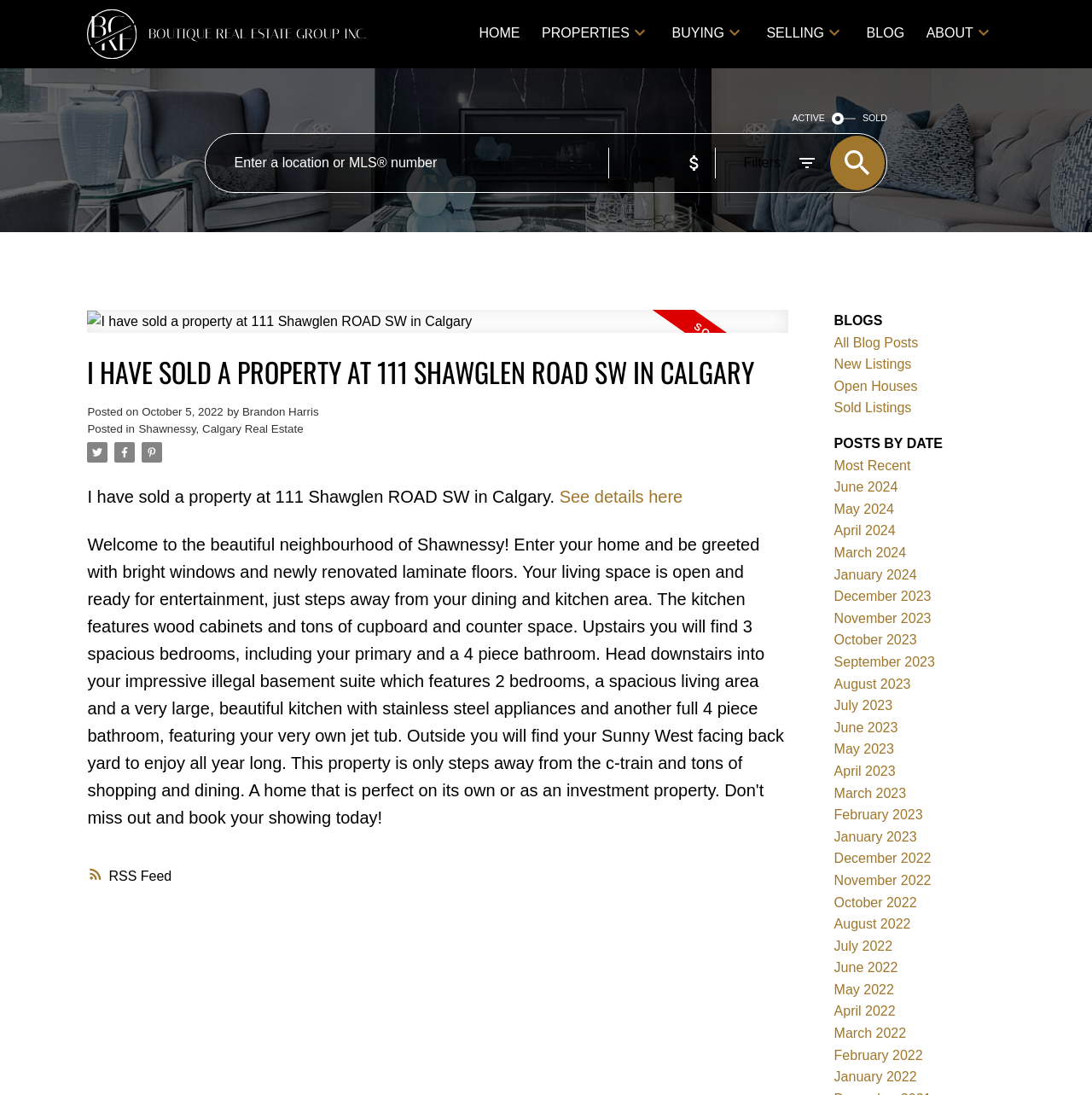Provide a short answer using a single word or phrase for the following question: 
What is the name of the real estate group?

BG RE BOUTIQUE REAL ESTATE GROUP INC.